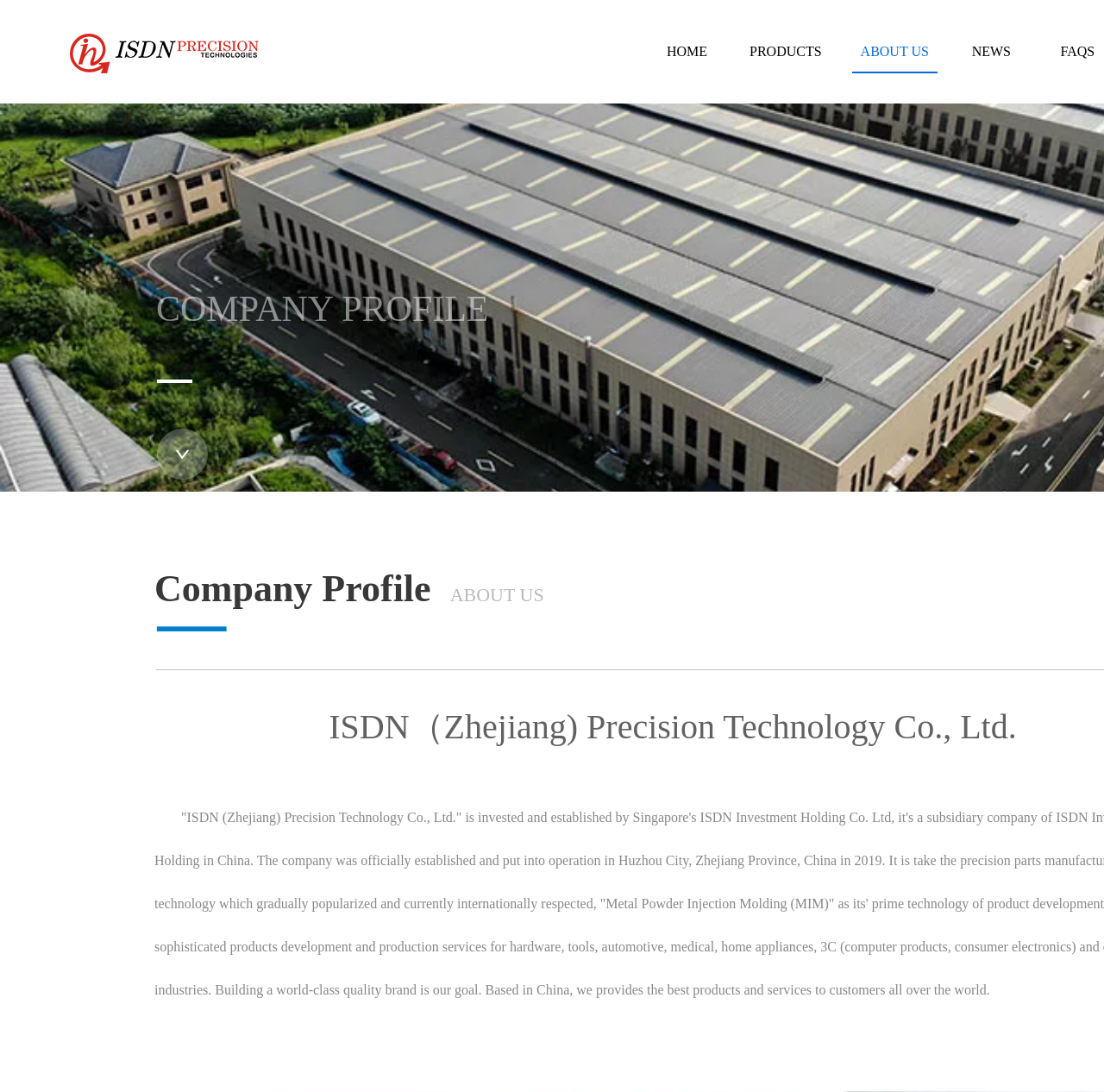Locate the bounding box of the UI element with the following description: "Maccabean Leadership Models".

None